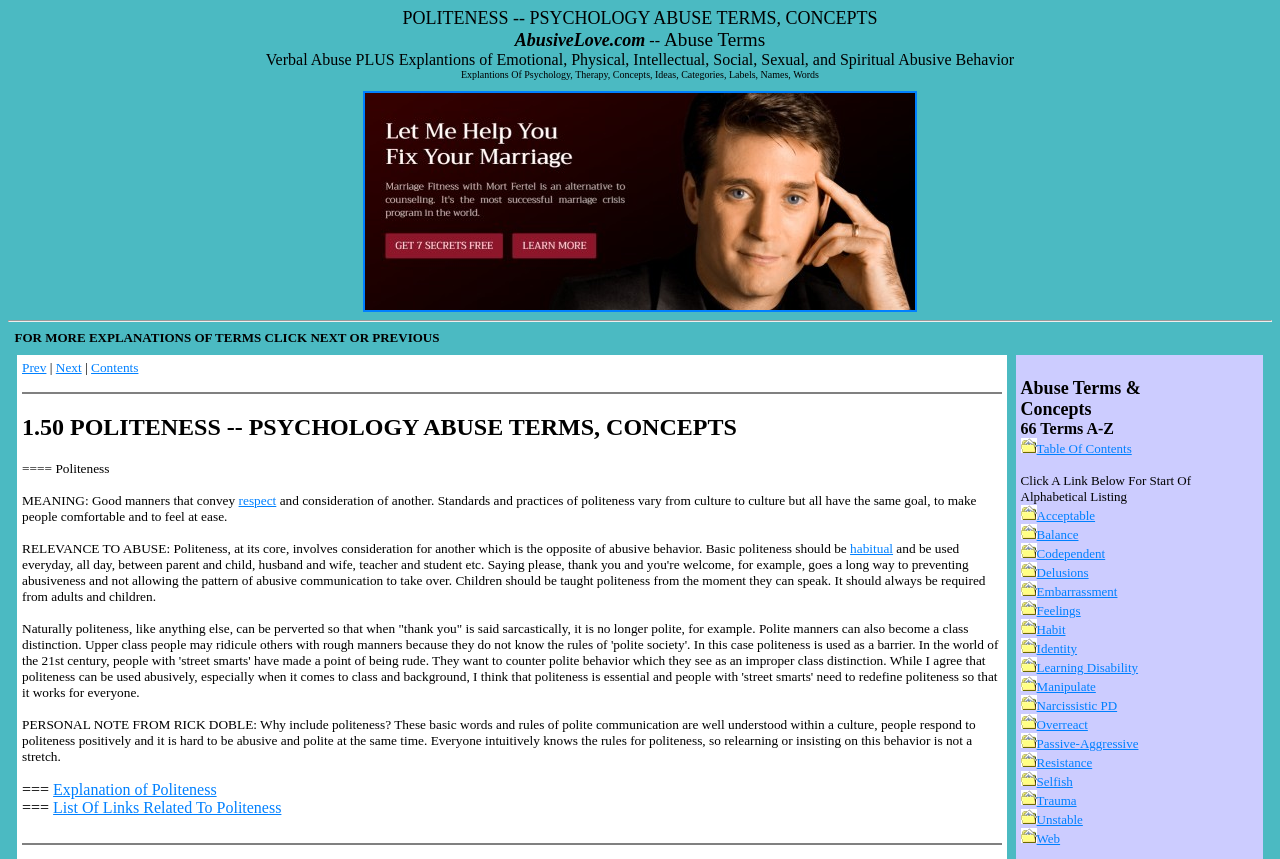Identify the bounding box for the described UI element: "Narcissistic PD".

[0.81, 0.813, 0.873, 0.83]